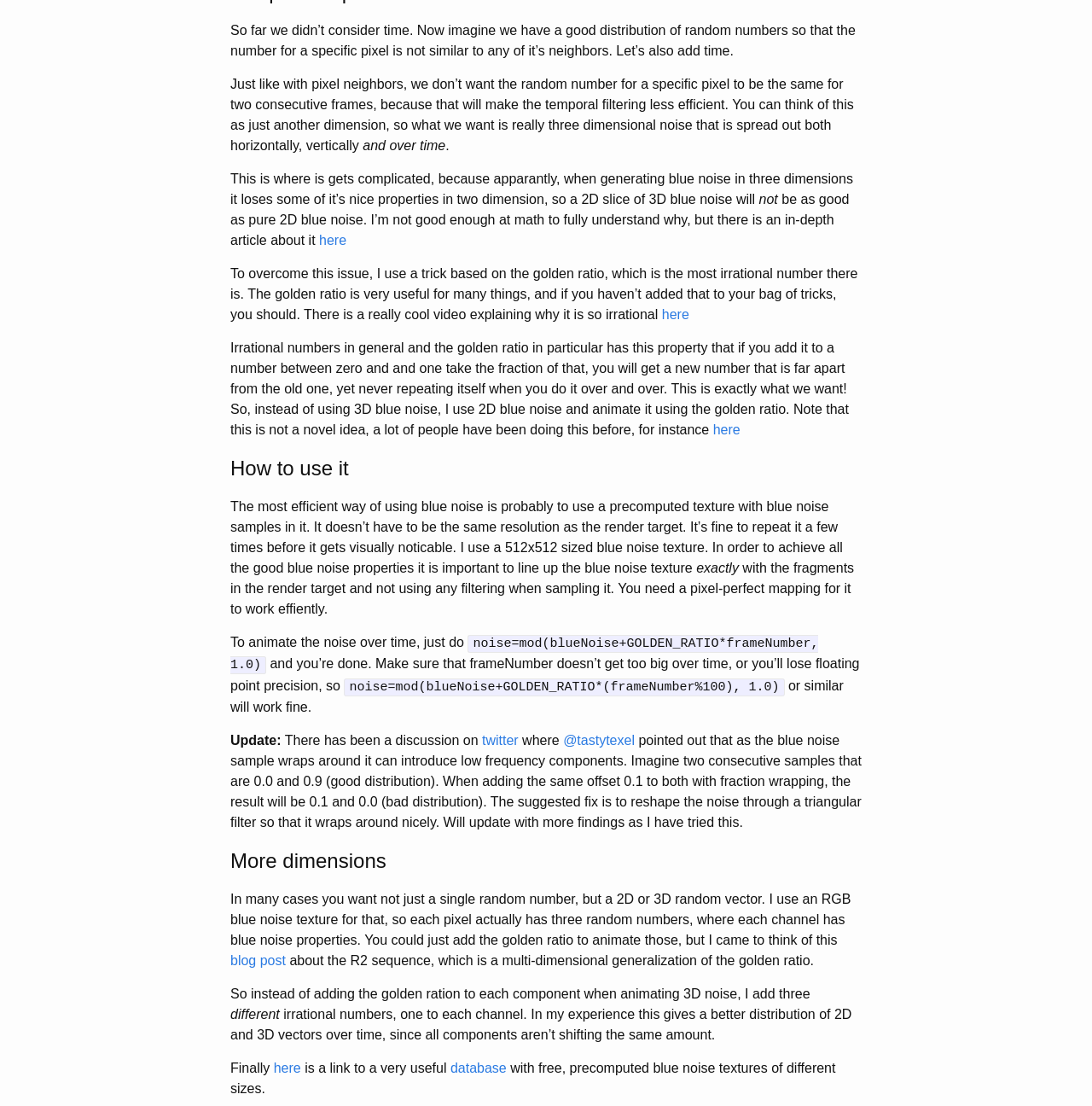What is the purpose of reshaping noise through a triangular filter?
Refer to the image and respond with a one-word or short-phrase answer.

To prevent low frequency components